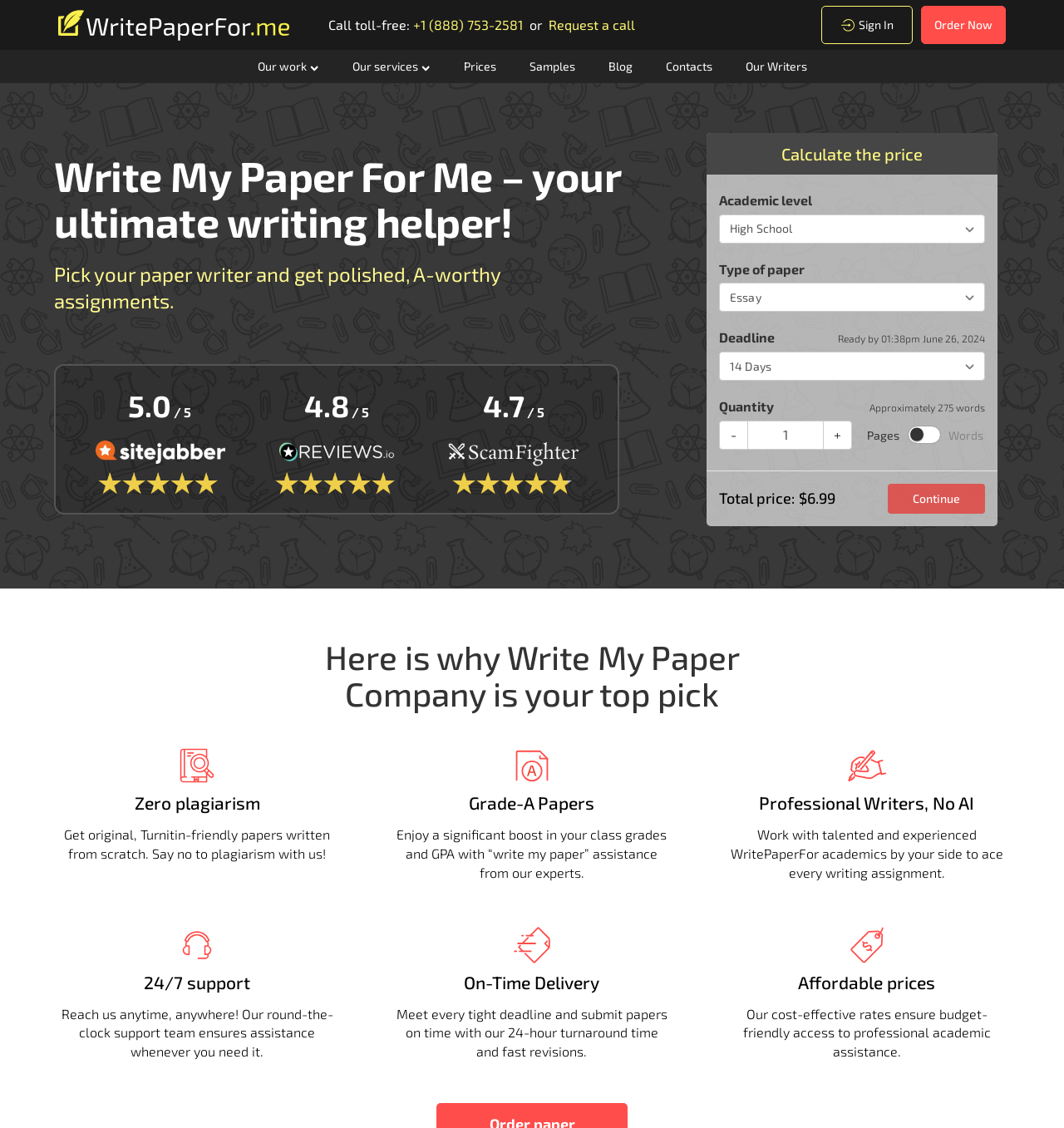Pinpoint the bounding box coordinates of the element you need to click to execute the following instruction: "Select an academic level". The bounding box should be represented by four float numbers between 0 and 1, in the format [left, top, right, bottom].

[0.676, 0.19, 0.926, 0.216]